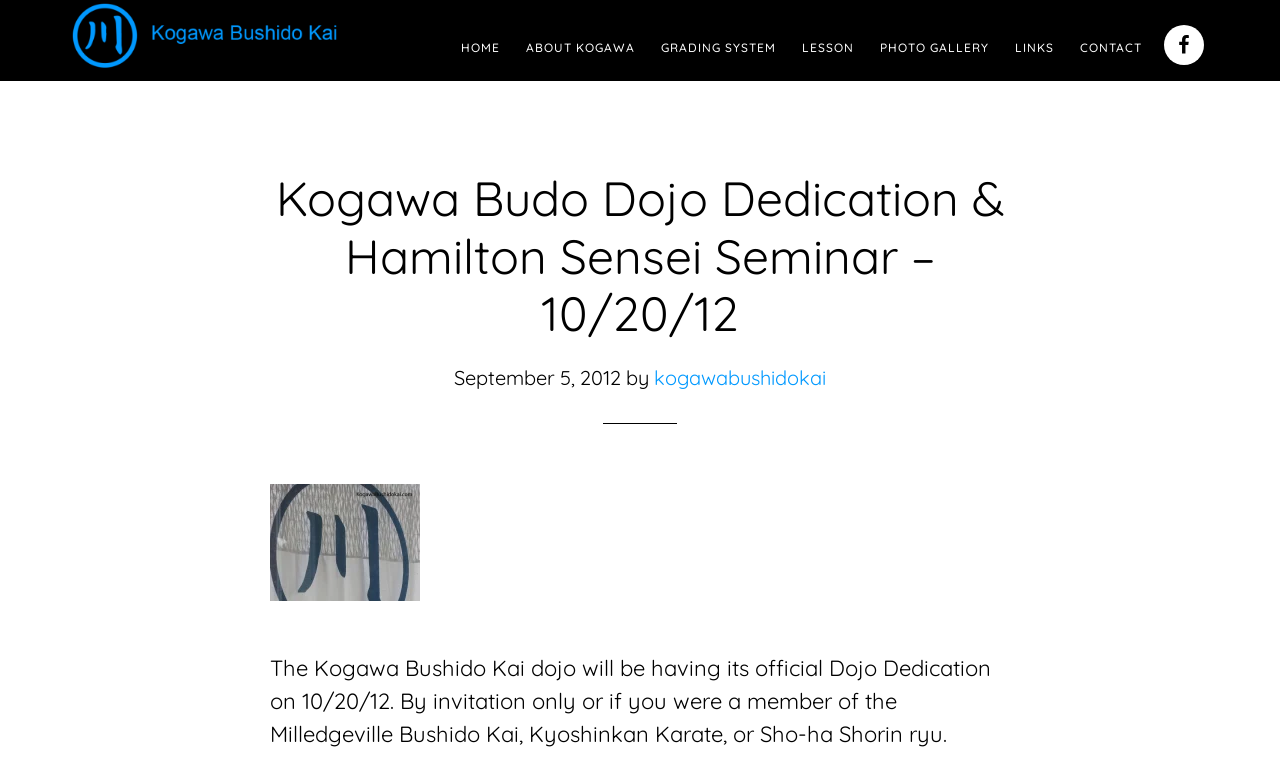Provide your answer in one word or a succinct phrase for the question: 
What is the name of the seminar?

Hamilton Sensei Seminar